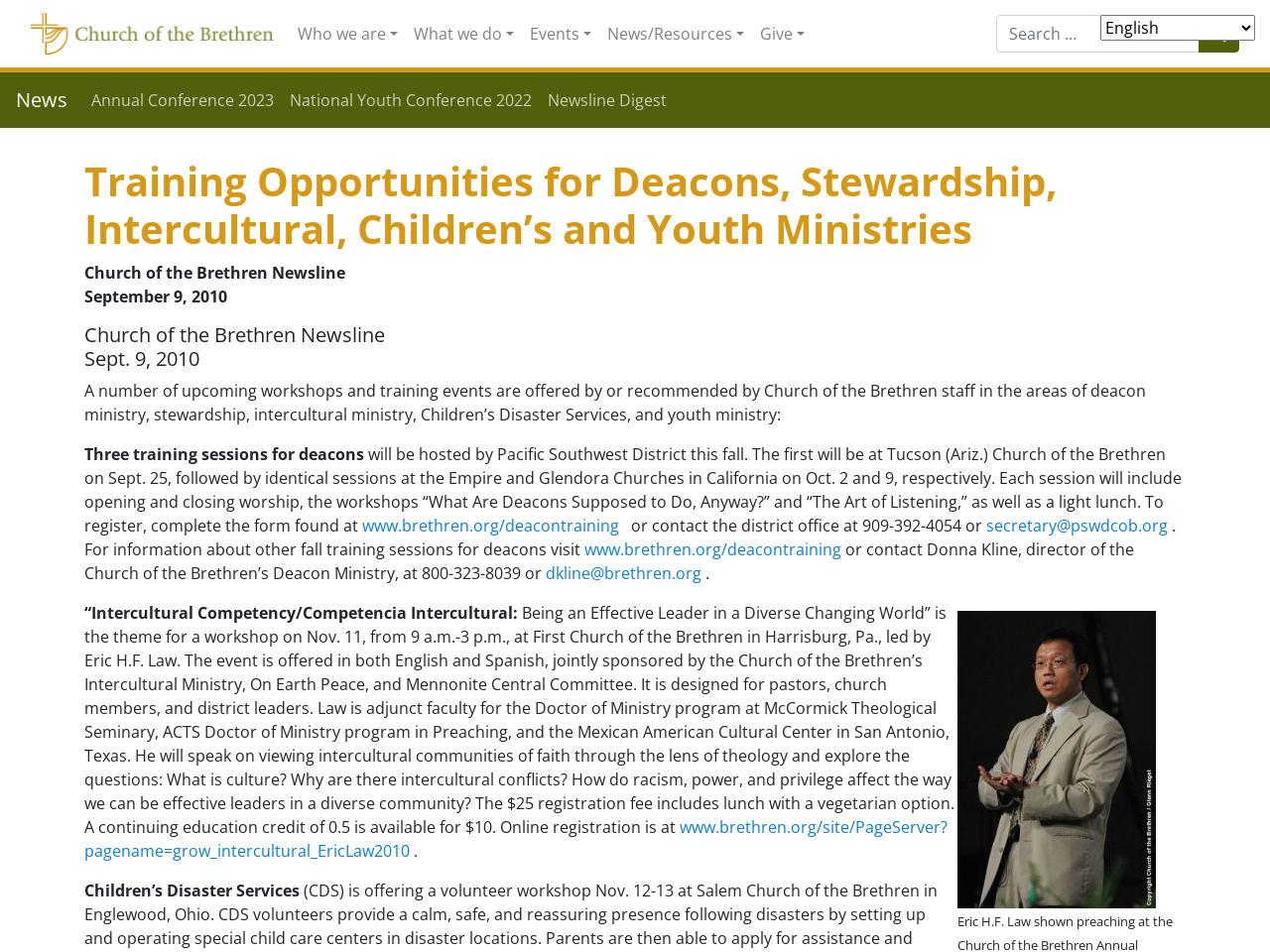Extract the main headline from the webpage and generate its text.

Training Opportunities for Deacons, Stewardship, Intercultural, Children’s and Youth Ministries